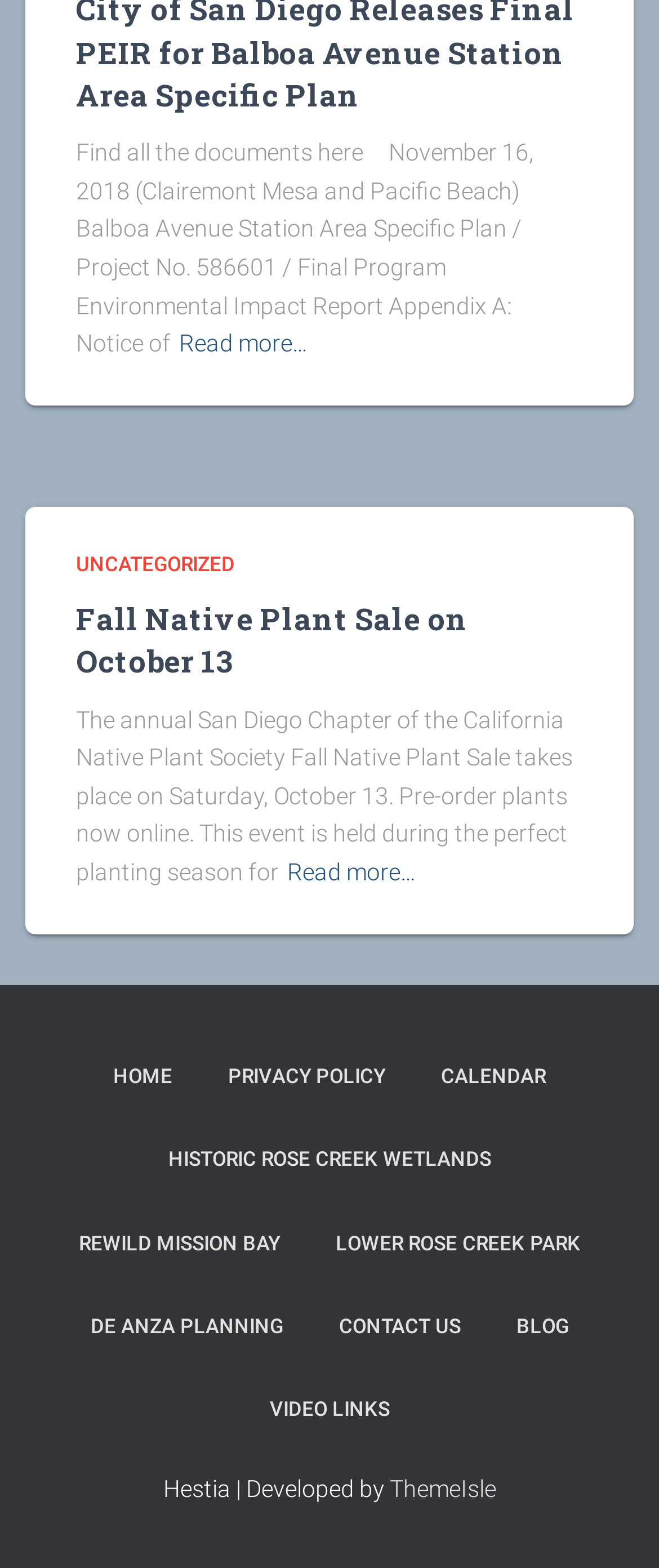What is the theme of the website?
Using the image as a reference, give a one-word or short phrase answer.

ThemeIsle